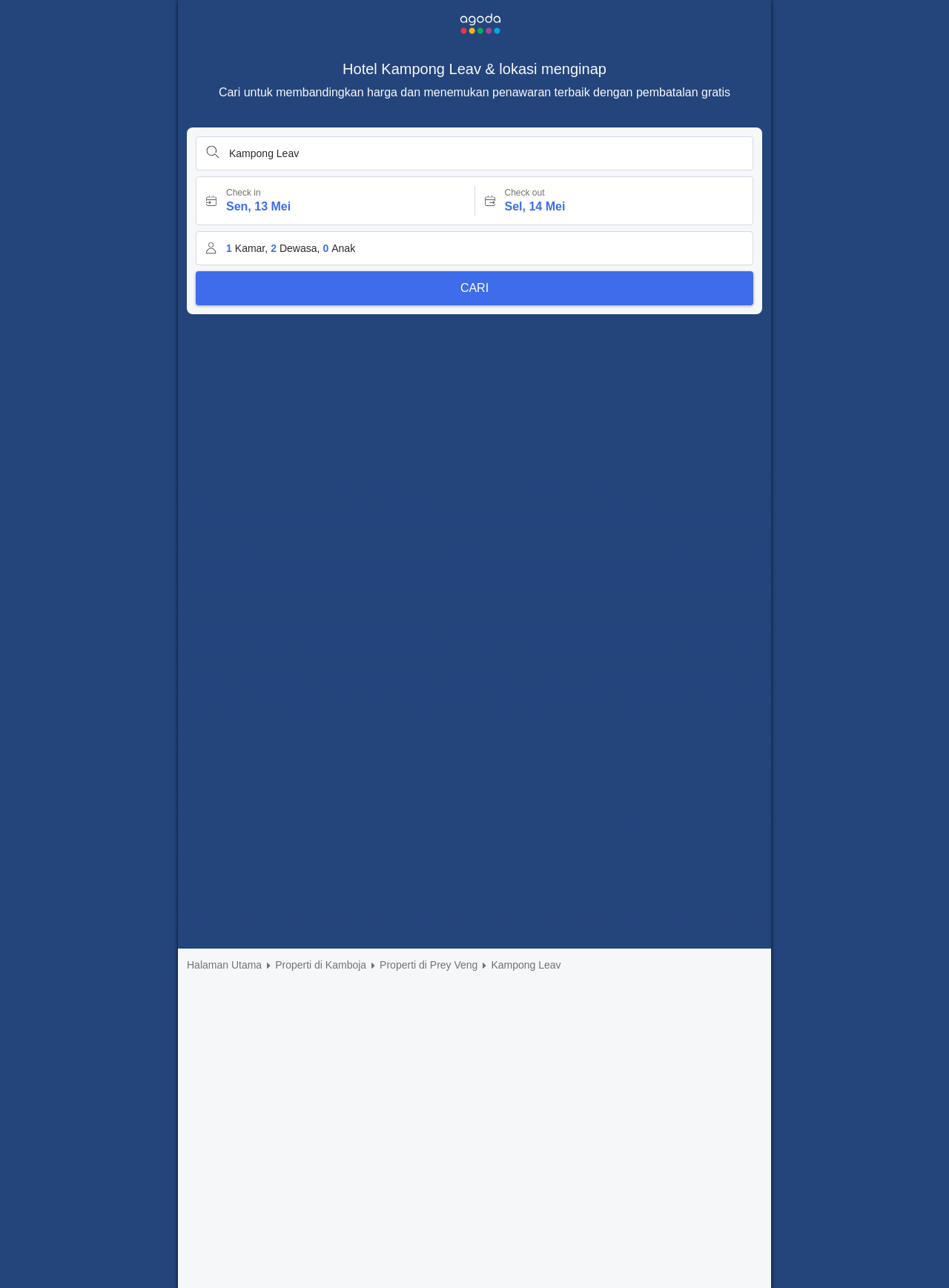Determine the bounding box coordinates of the clickable element to complete this instruction: "Select Kampong Leav location". Provide the coordinates in the format of four float numbers between 0 and 1, [left, top, right, bottom].

[0.207, 0.106, 0.793, 0.132]